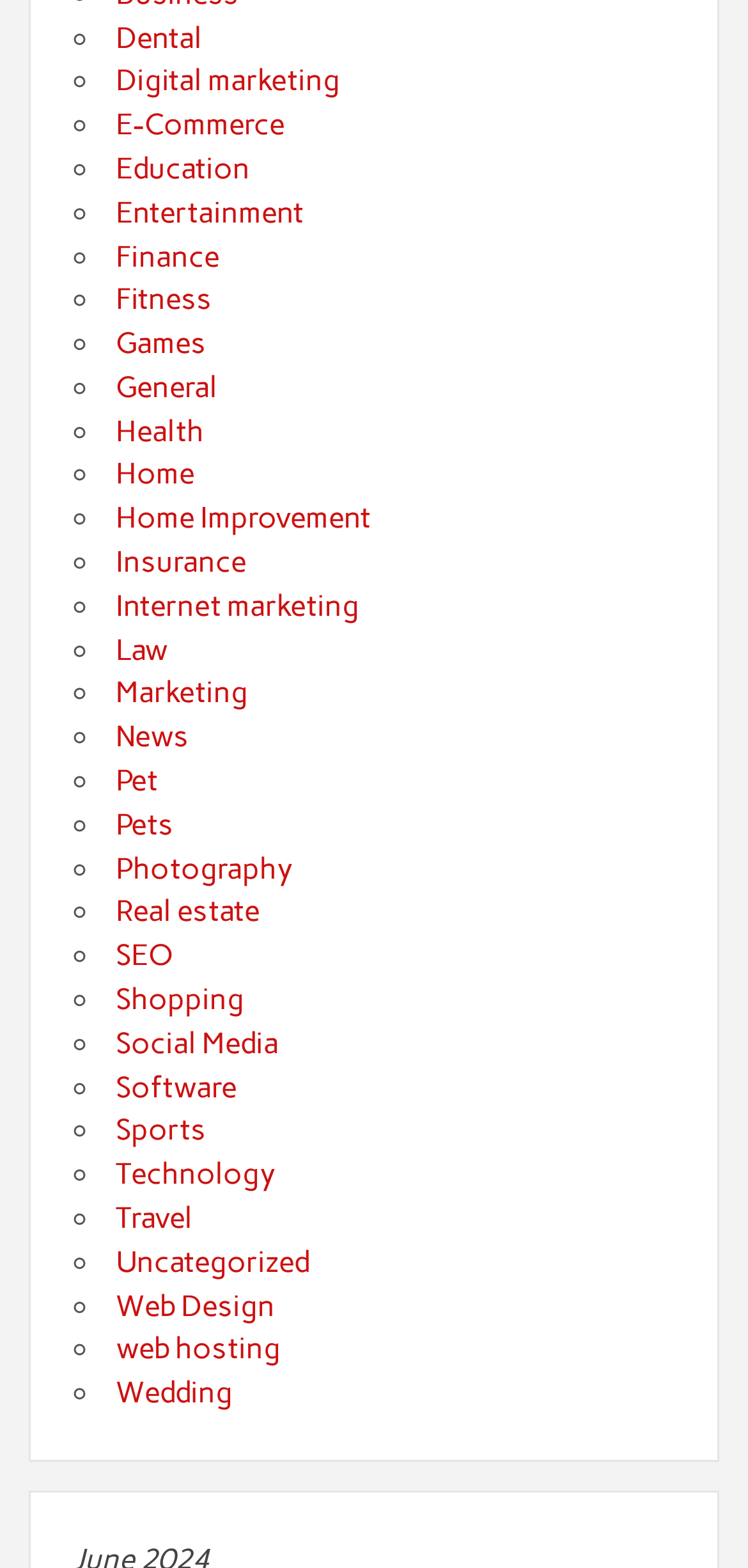Locate the bounding box coordinates of the element that should be clicked to fulfill the instruction: "Learn about Health".

[0.154, 0.264, 0.272, 0.286]